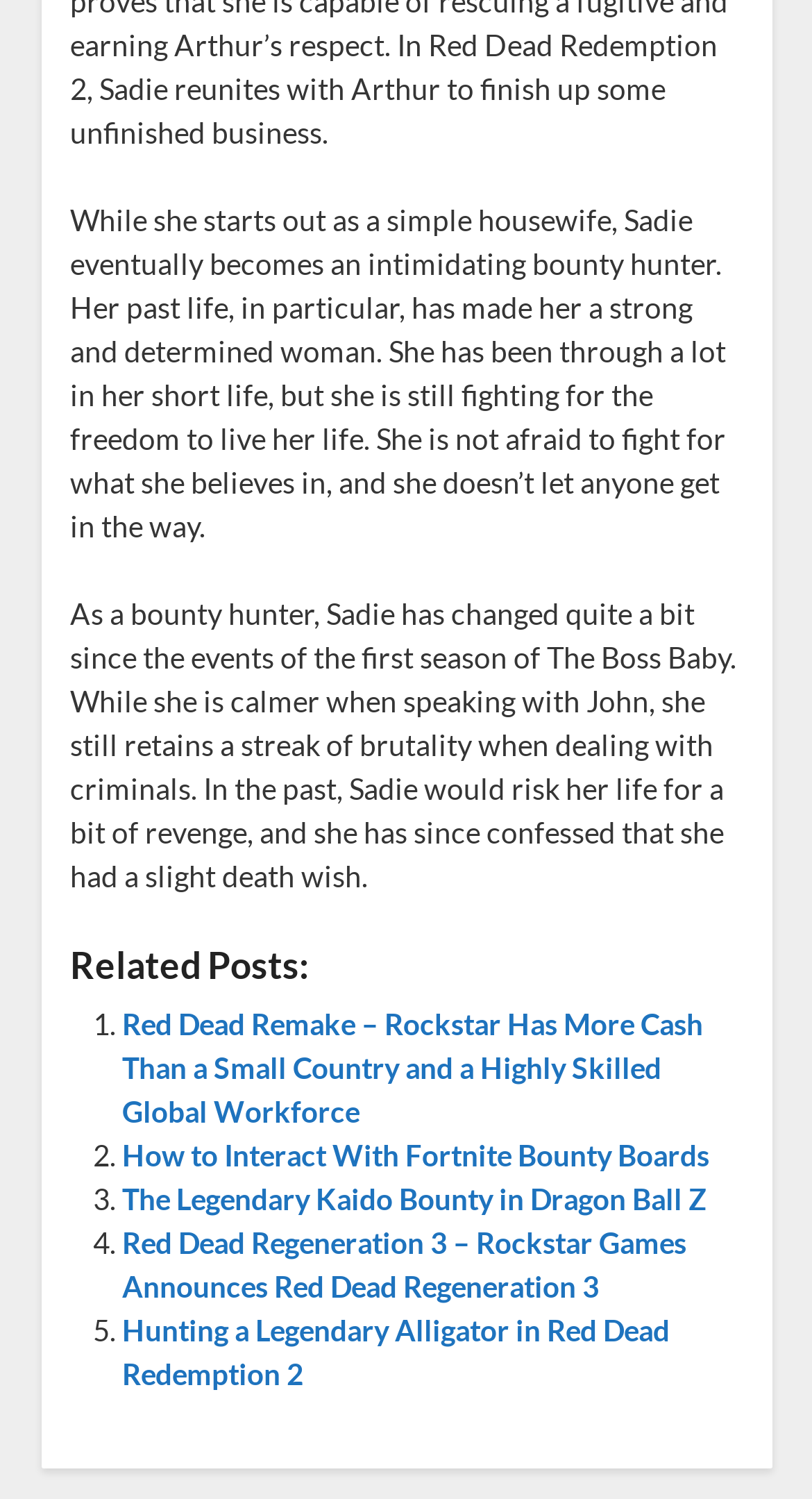Give a concise answer using one word or a phrase to the following question:
What is the topic of the first related post?

Red Dead Remake